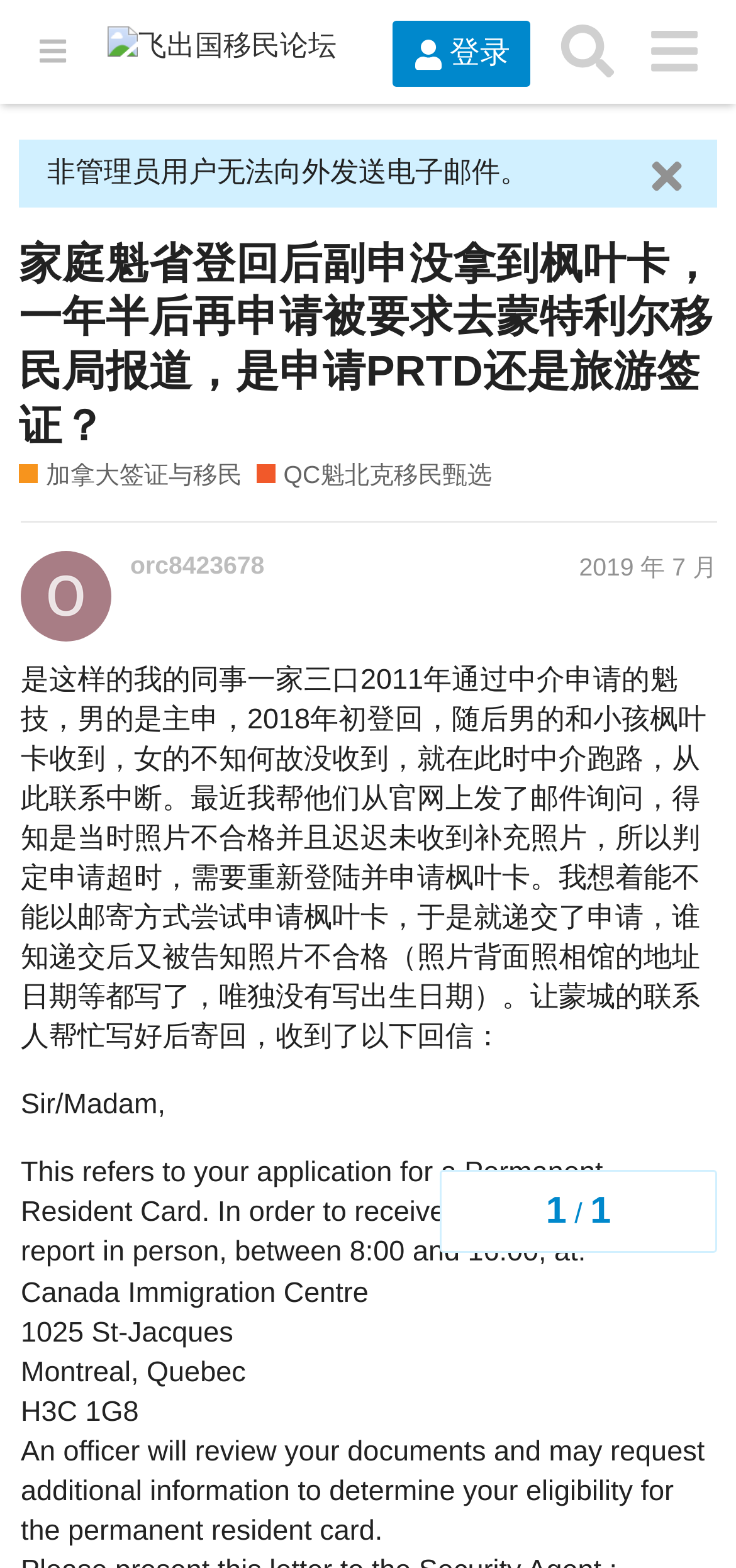Pinpoint the bounding box coordinates of the clickable element needed to complete the instruction: "Click the link to QC魁北克移民甄选". The coordinates should be provided as four float numbers between 0 and 1: [left, top, right, bottom].

[0.348, 0.292, 0.669, 0.314]